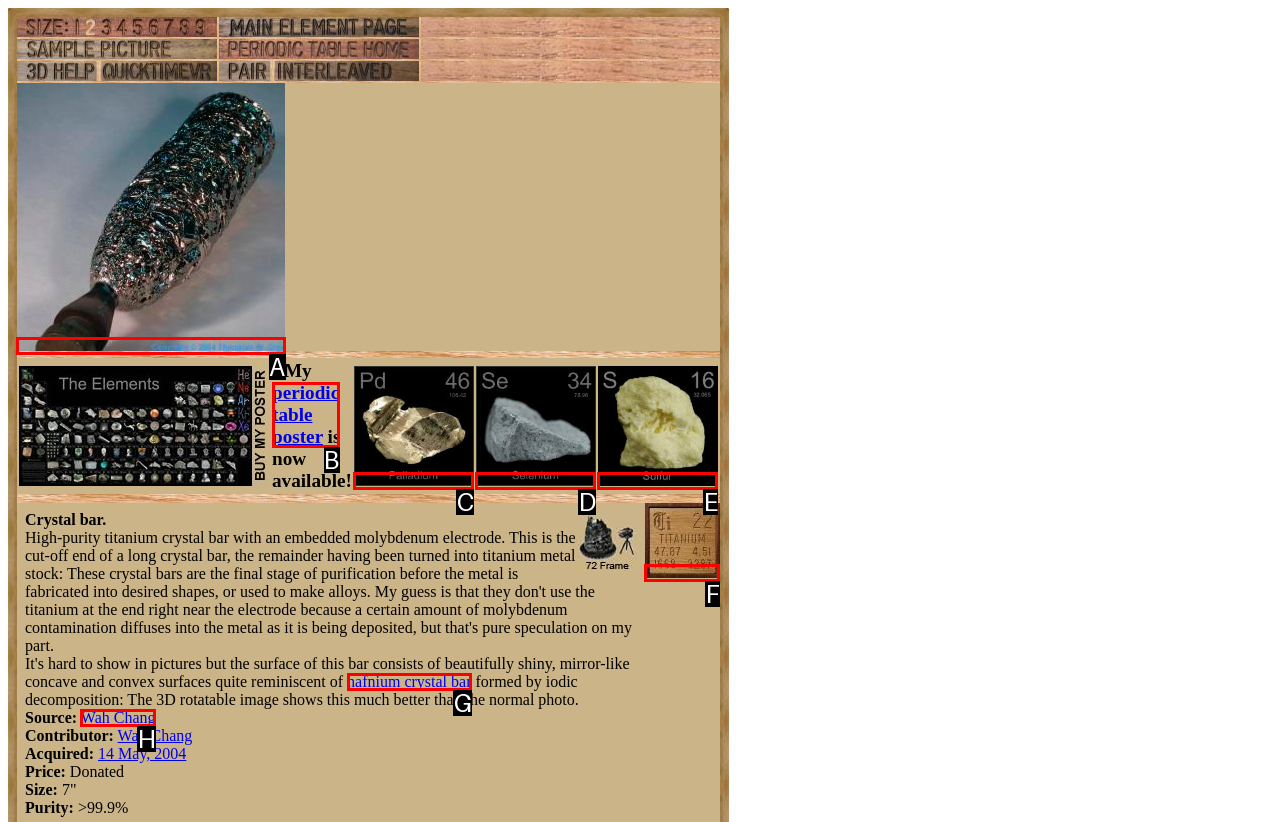Identify the correct UI element to click on to achieve the following task: Click the link to Titanium Crystal bar Respond with the corresponding letter from the given choices.

A